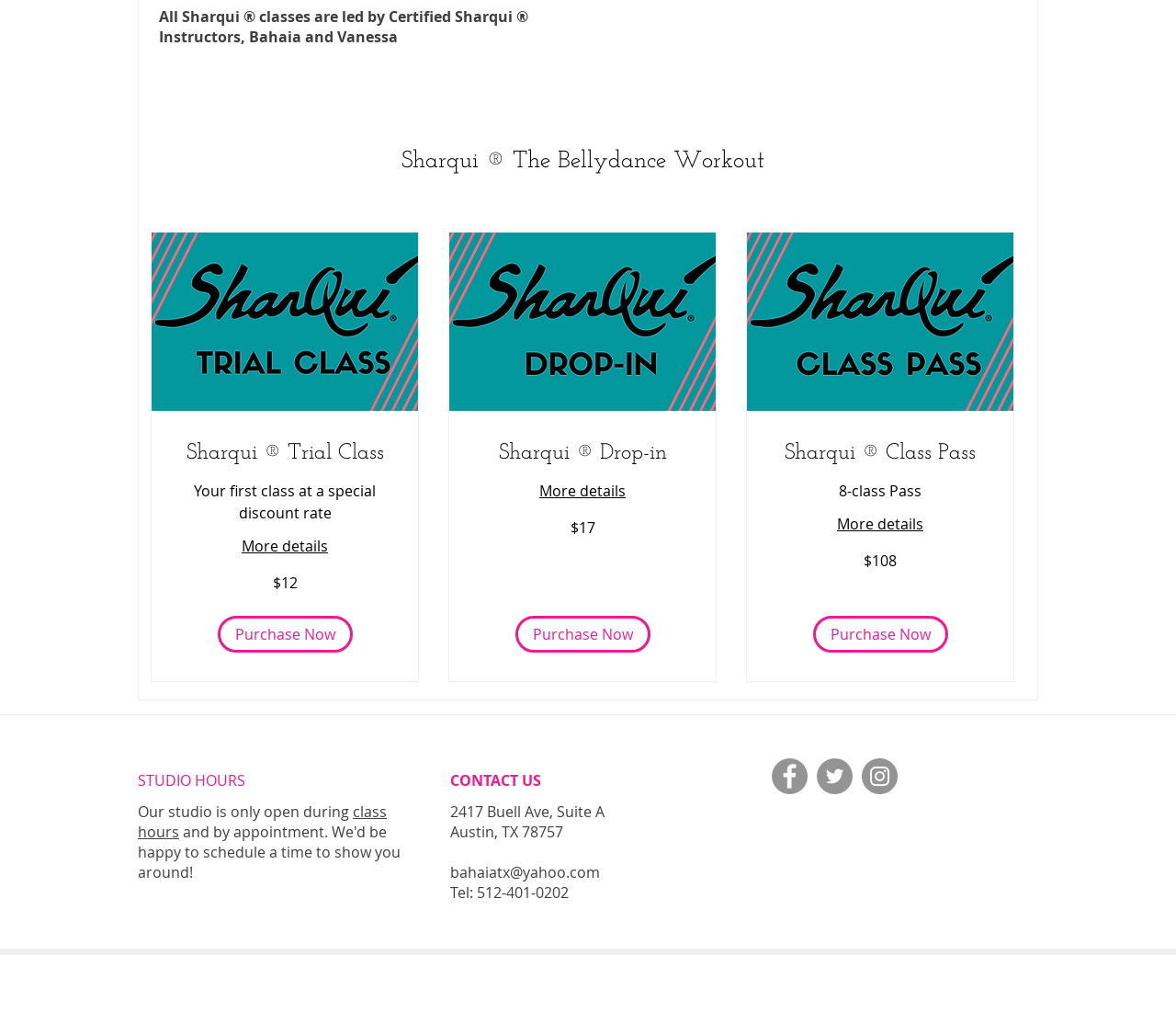Locate the bounding box of the user interface element based on this description: "bahaiatx@yahoo.com".

[0.383, 0.852, 0.51, 0.872]